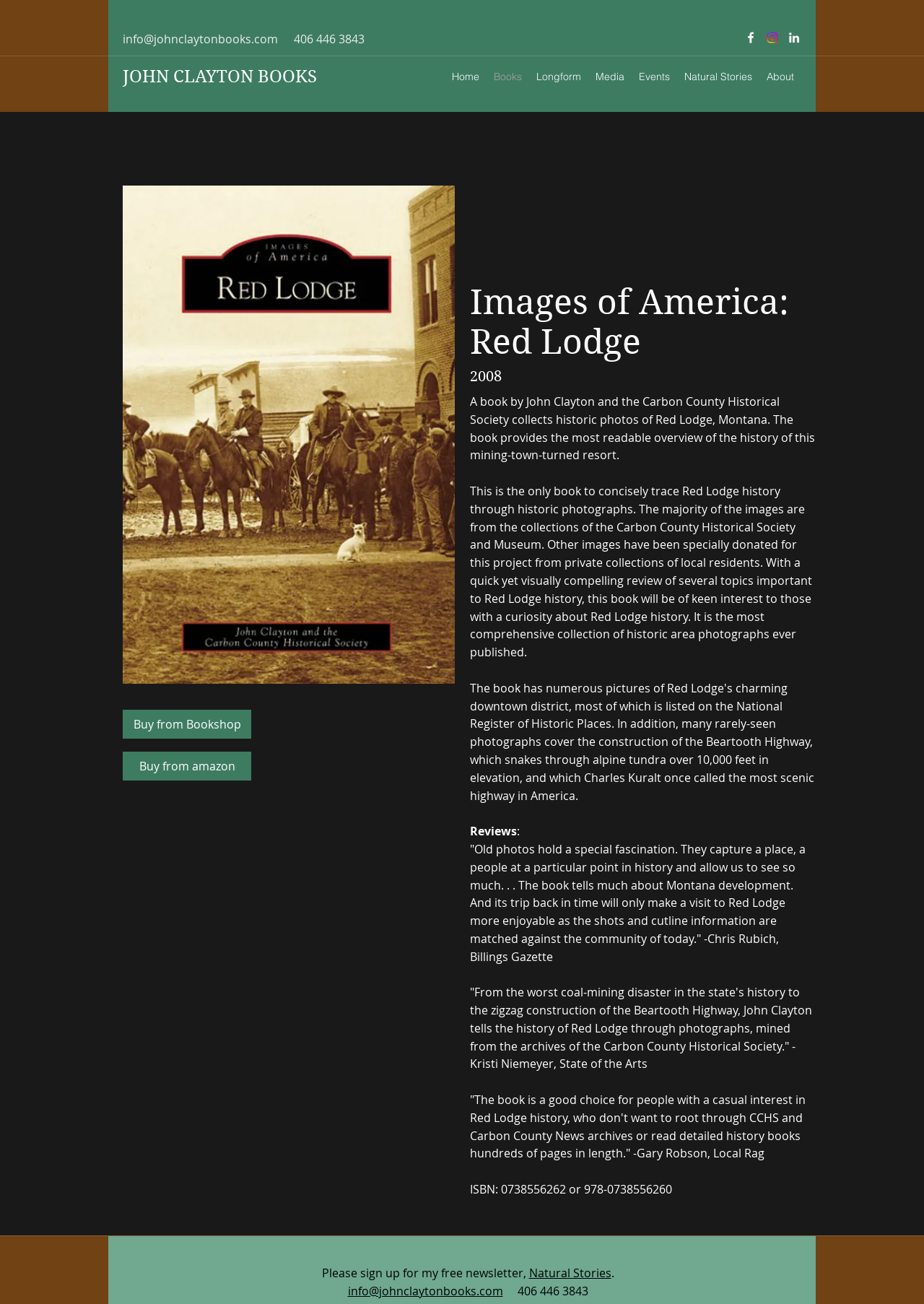What is the phone number on the top right?
Utilize the information in the image to give a detailed answer to the question.

I found the phone number by looking at the top right section of the webpage, where I saw a static text element with the content '406 446 3843'.